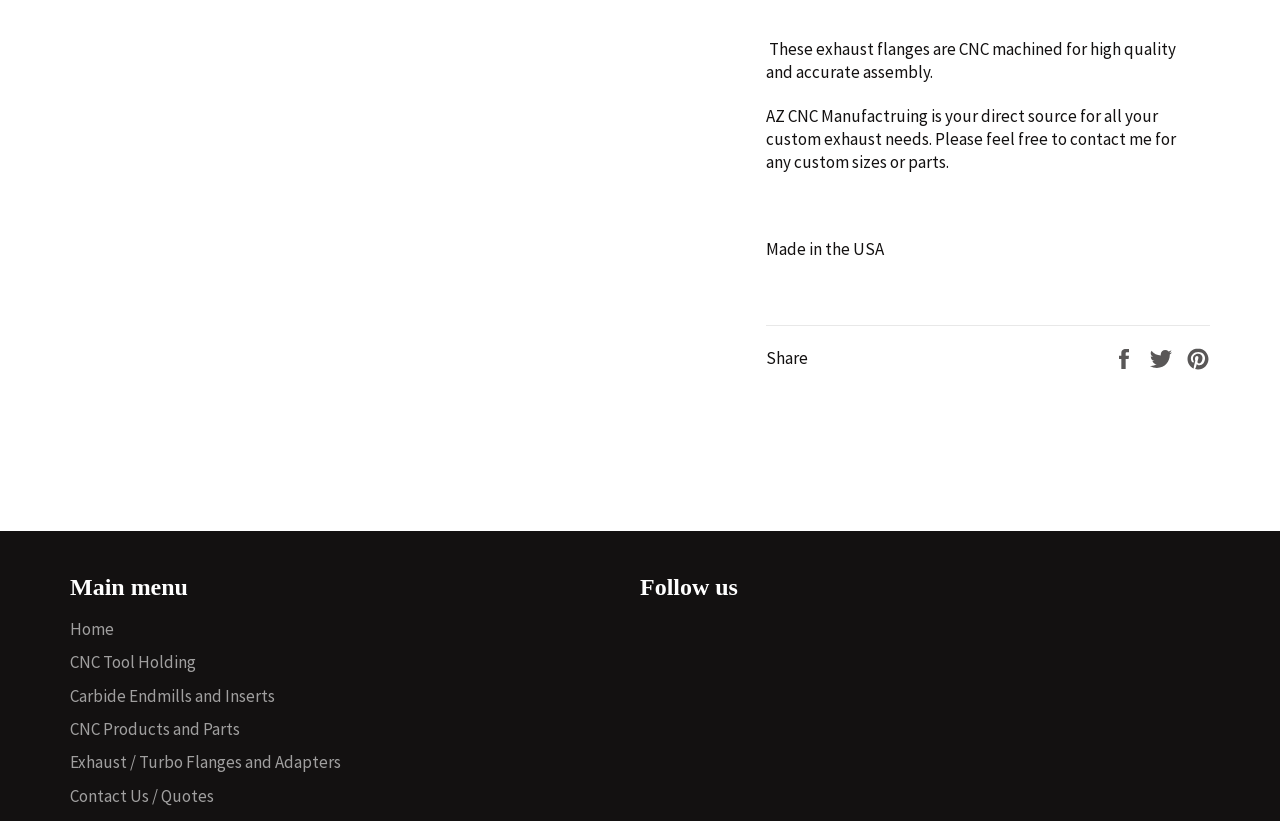Locate the UI element described by Share on Facebook and provide its bounding box coordinates. Use the format (top-left x, top-left y, bottom-right x, bottom-right y) with all values as floating point numbers between 0 and 1.

[0.869, 0.367, 0.89, 0.393]